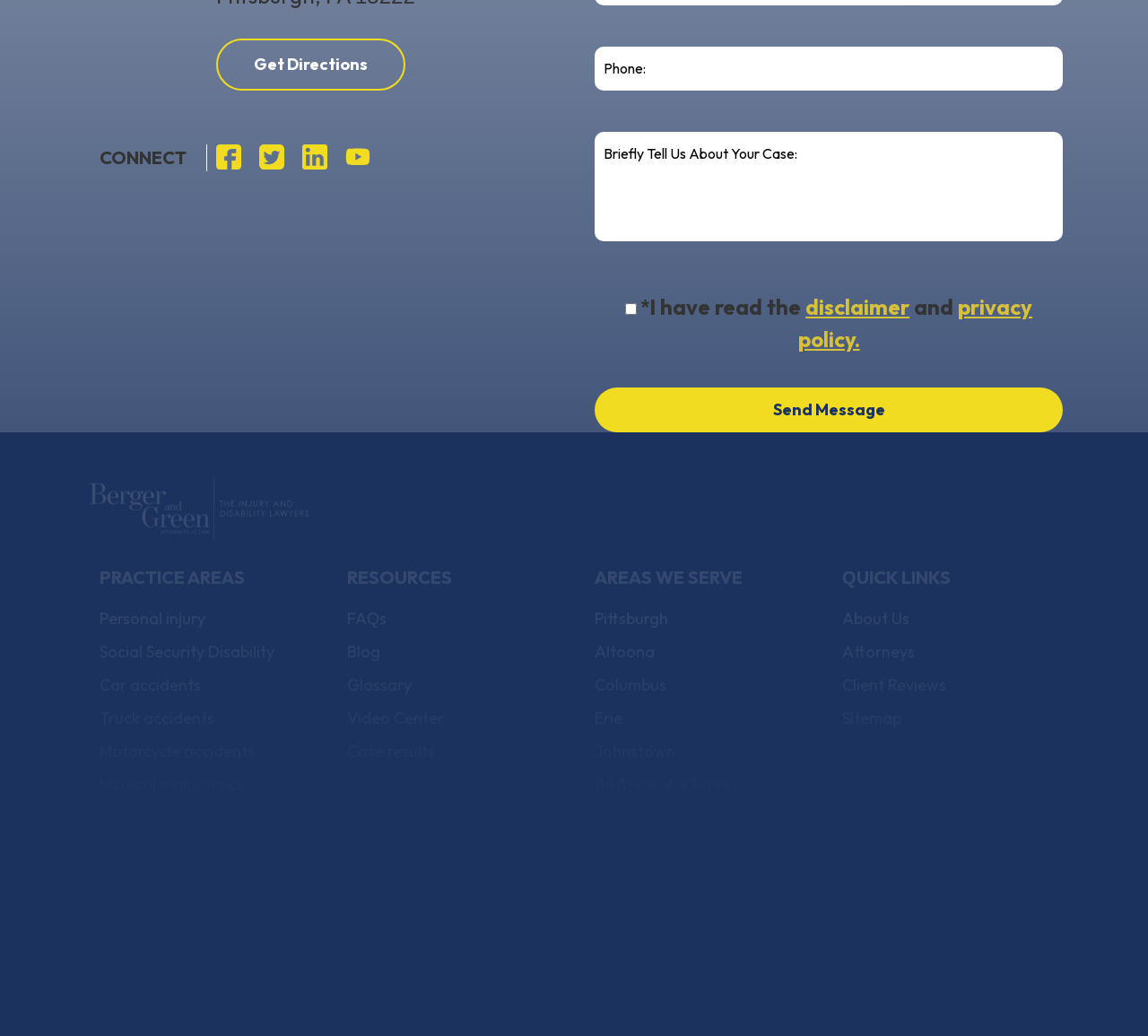Using the given element description, provide the bounding box coordinates (top-left x, top-left y, bottom-right x, bottom-right y) for the corresponding UI element in the screenshot: privacy policy.

[0.695, 0.283, 0.899, 0.34]